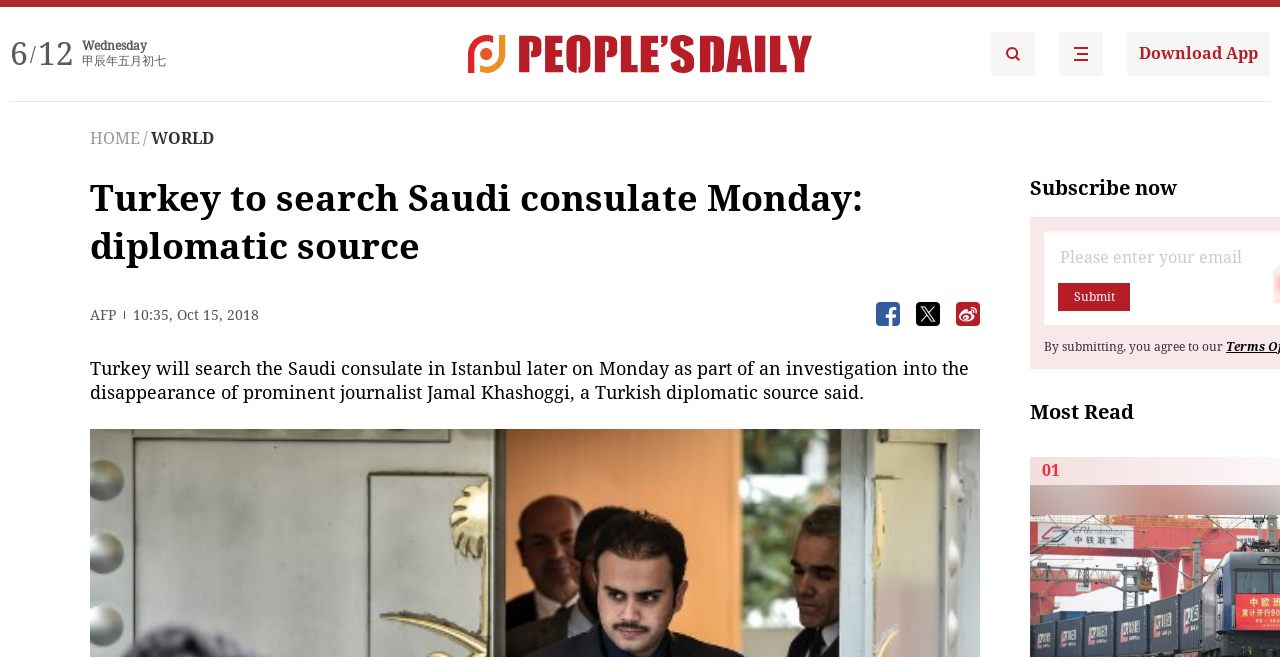Bounding box coordinates should be provided in the format (top-left x, top-left y, bottom-right x, bottom-right y) with all values between 0 and 1. Identify the bounding box for this UI element: People's Daily Search Details

[0.774, 0.049, 0.809, 0.116]